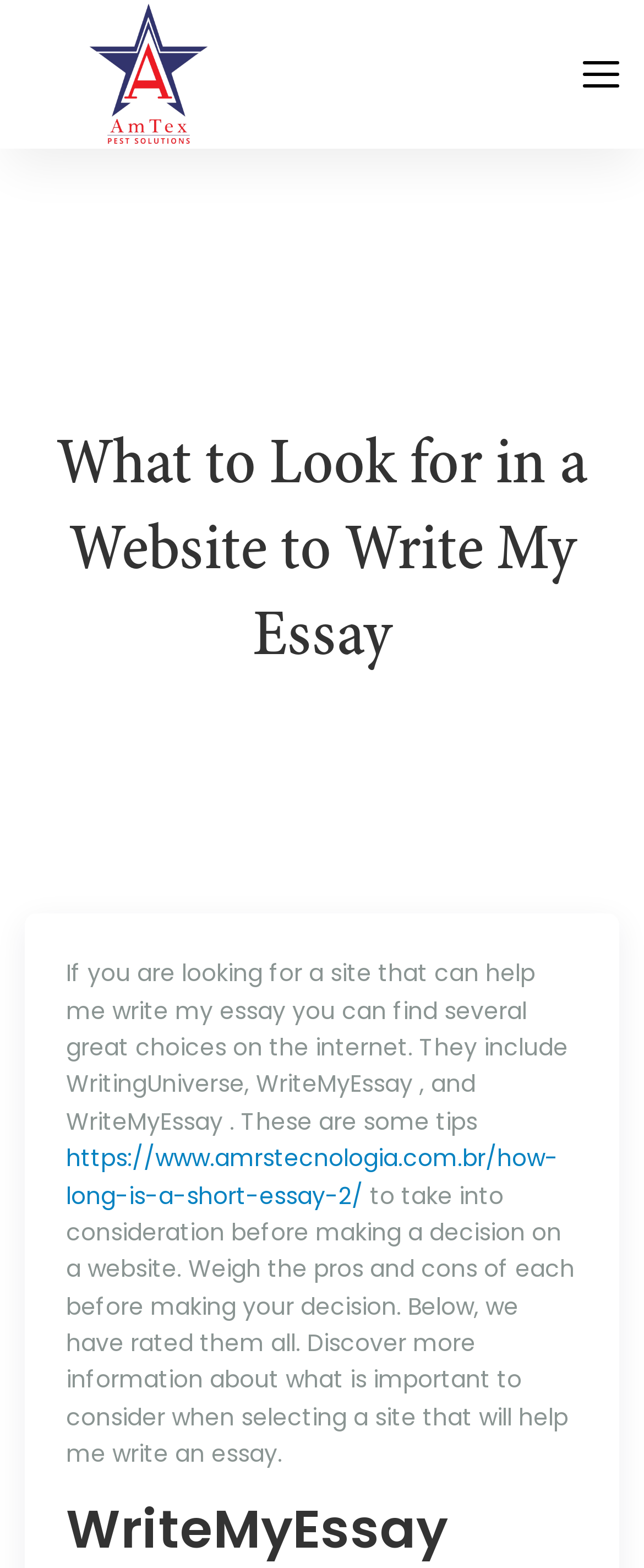Examine the image carefully and respond to the question with a detailed answer: 
What is the topic of the essay?

I searched the text elements and found that the webpage is discussing how to choose a website to write an essay, but it doesn't specify a particular topic for the essay.